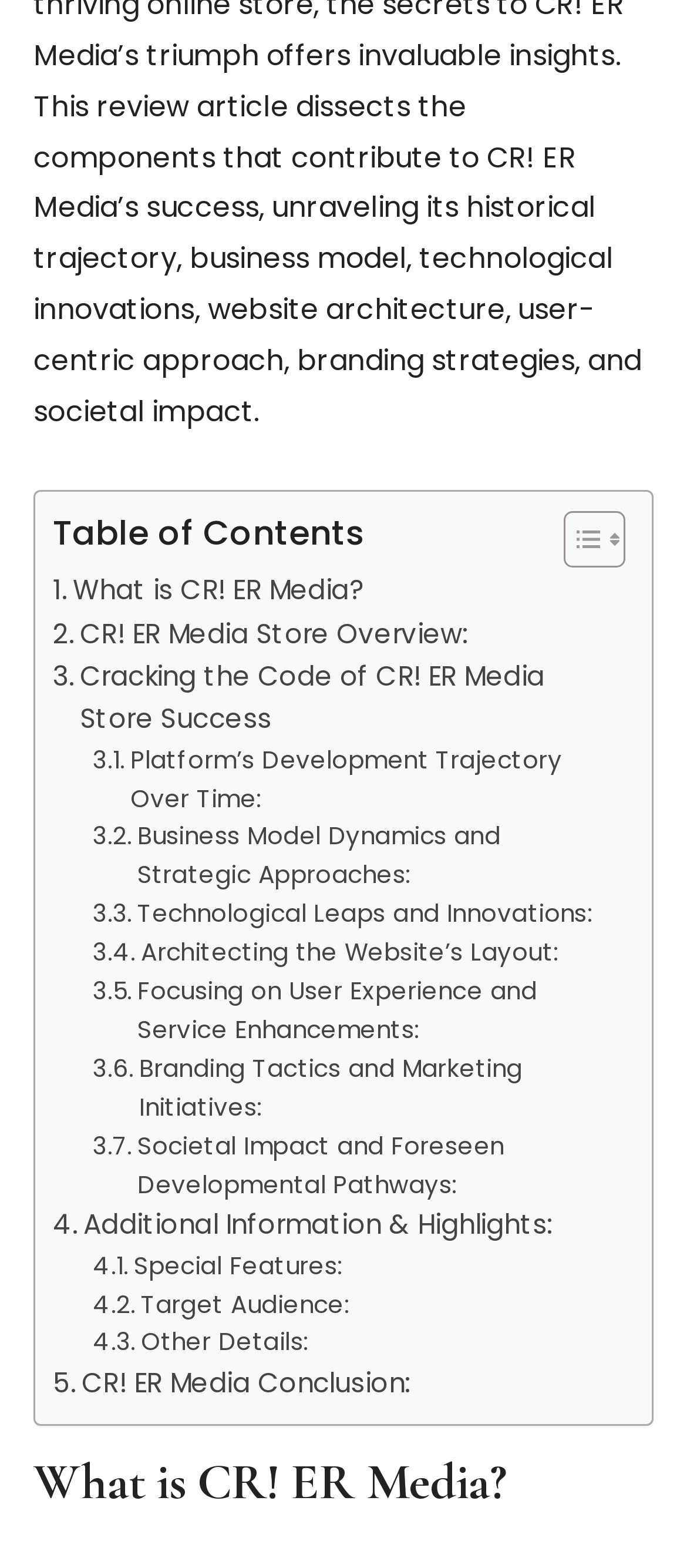Respond to the following query with just one word or a short phrase: 
What is the first link in the Table of Contents?

What is CR! ER Media?